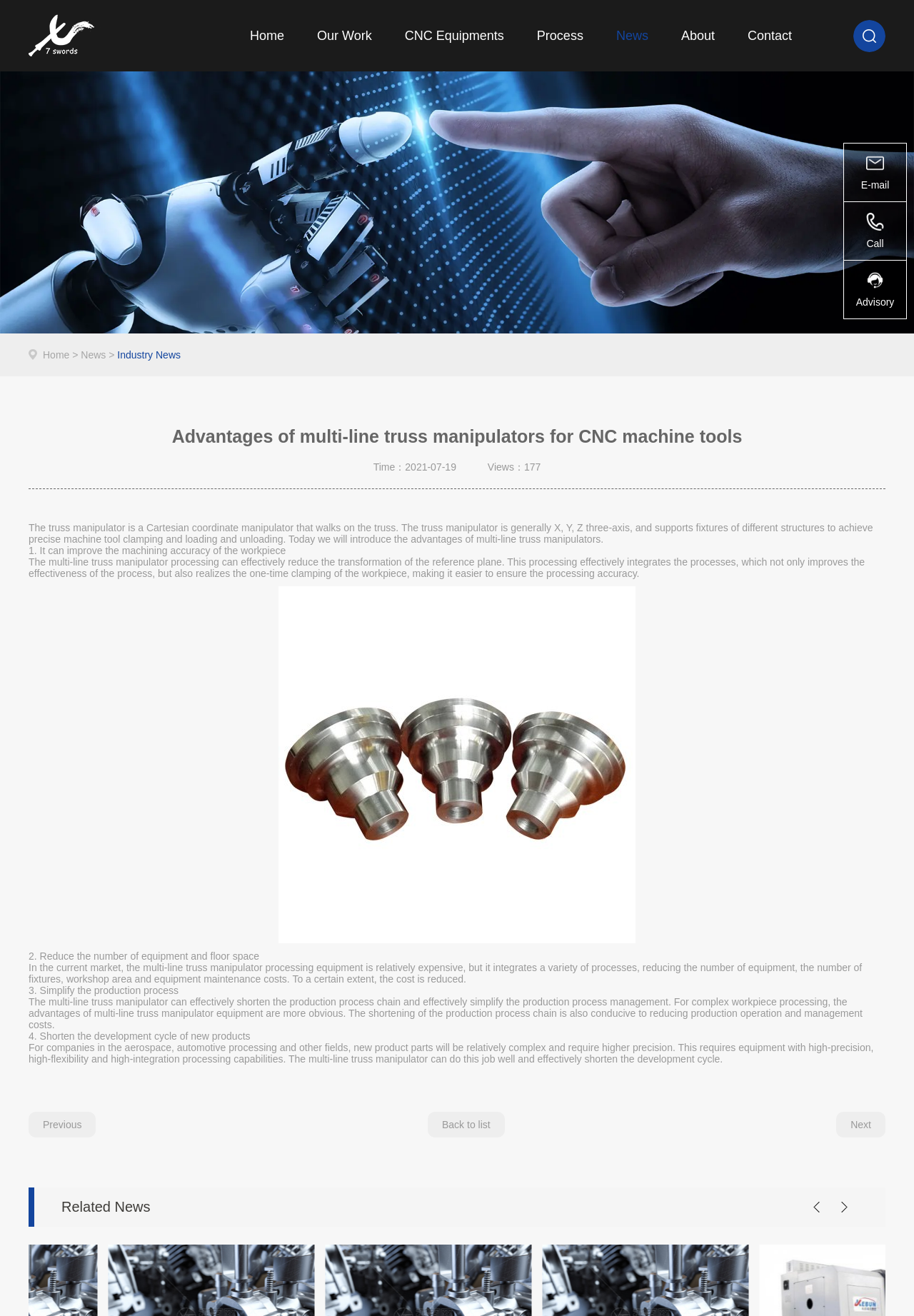Provide the bounding box coordinates for the UI element that is described as: "Process".

[0.569, 0.0, 0.656, 0.054]